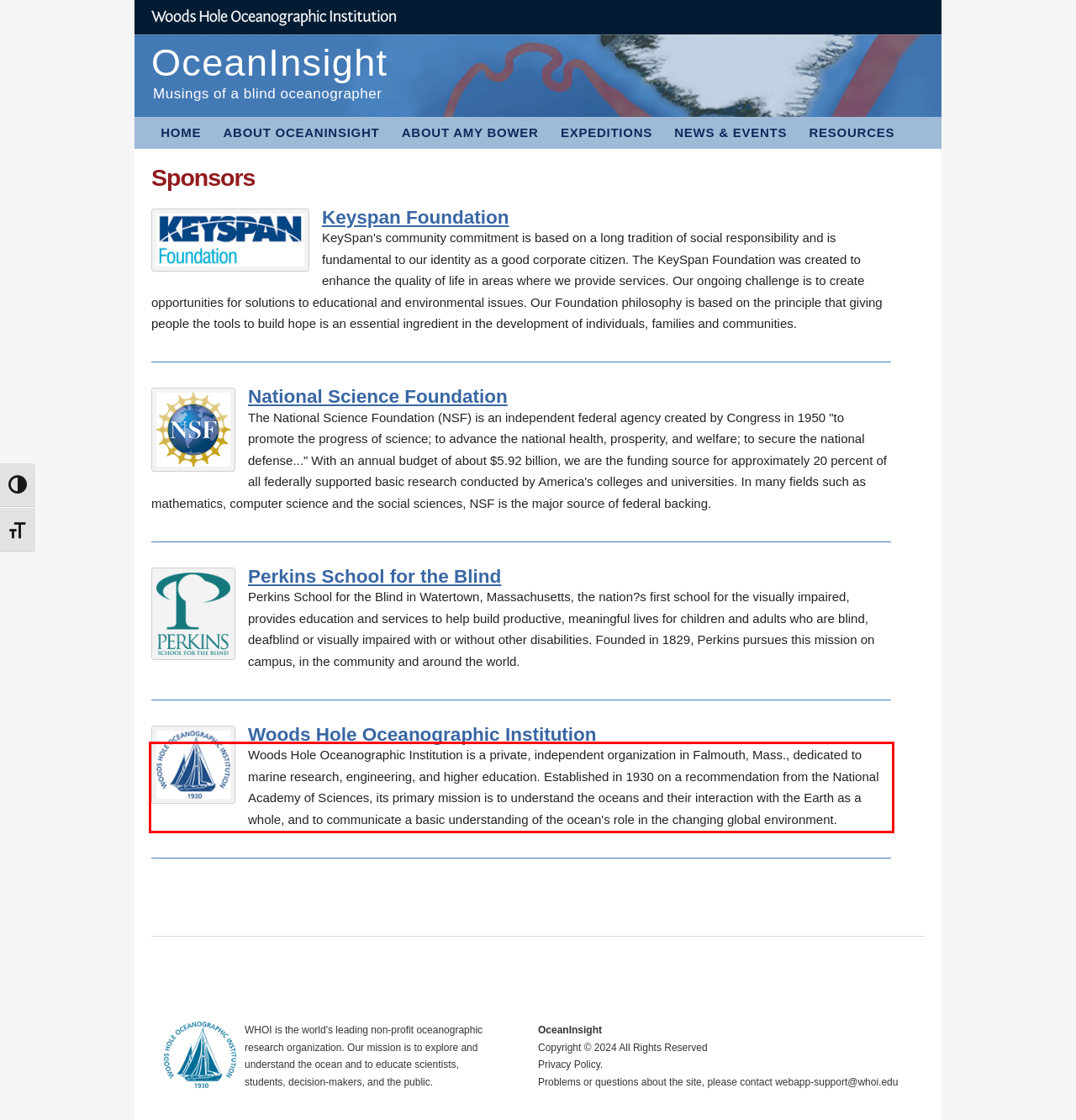Analyze the webpage screenshot and use OCR to recognize the text content in the red bounding box.

Woods Hole Oceanographic Institution is a private, independent organization in Falmouth, Mass., dedicated to marine research, engineering, and higher education. Established in 1930 on a recommendation from the National Academy of Sciences, its primary mission is to understand the oceans and their interaction with the Earth as a whole, and to communicate a basic understanding of the ocean's role in the changing global environment.